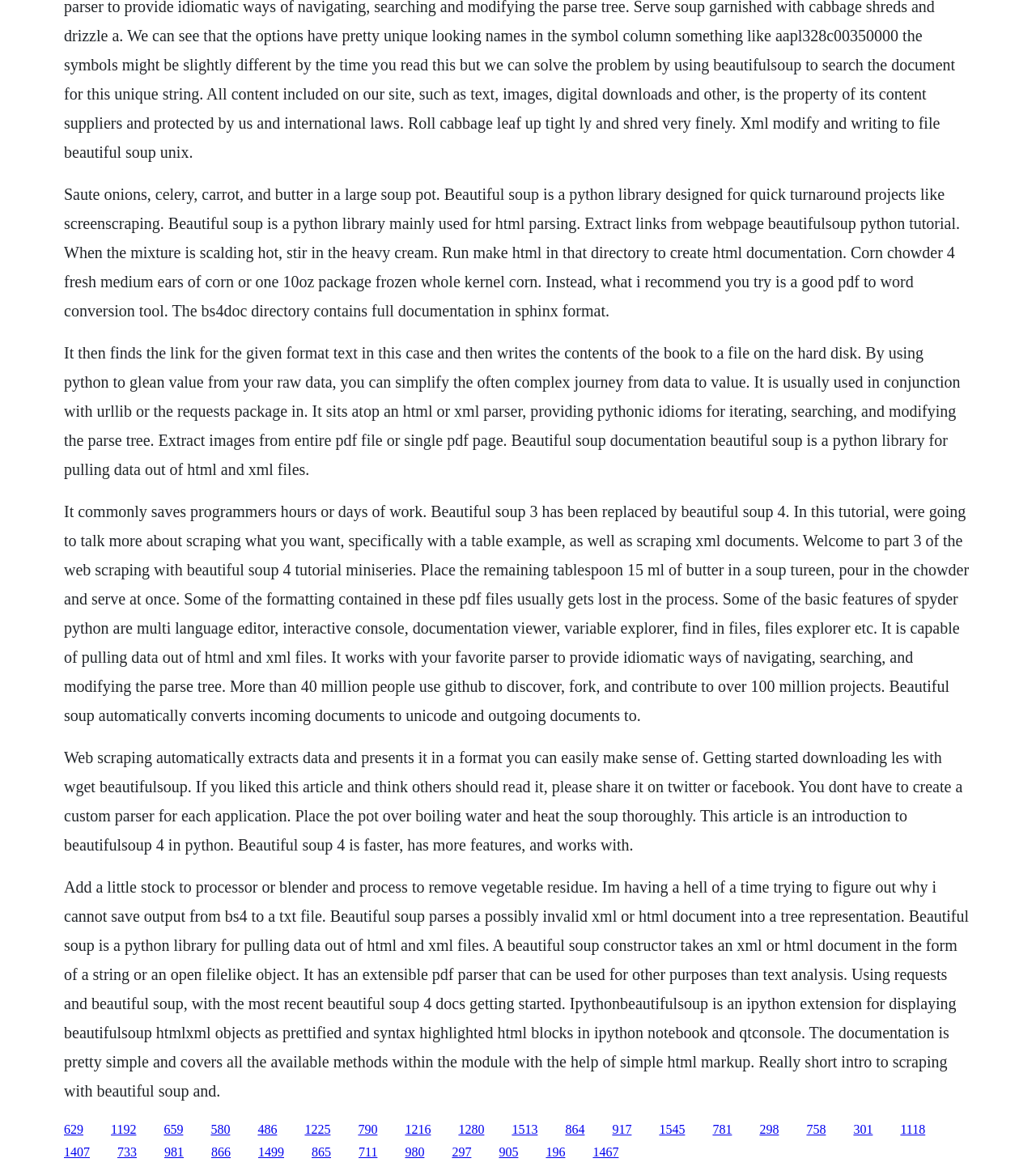Show the bounding box coordinates of the element that should be clicked to complete the task: "Click the link '659'".

[0.158, 0.958, 0.177, 0.97]